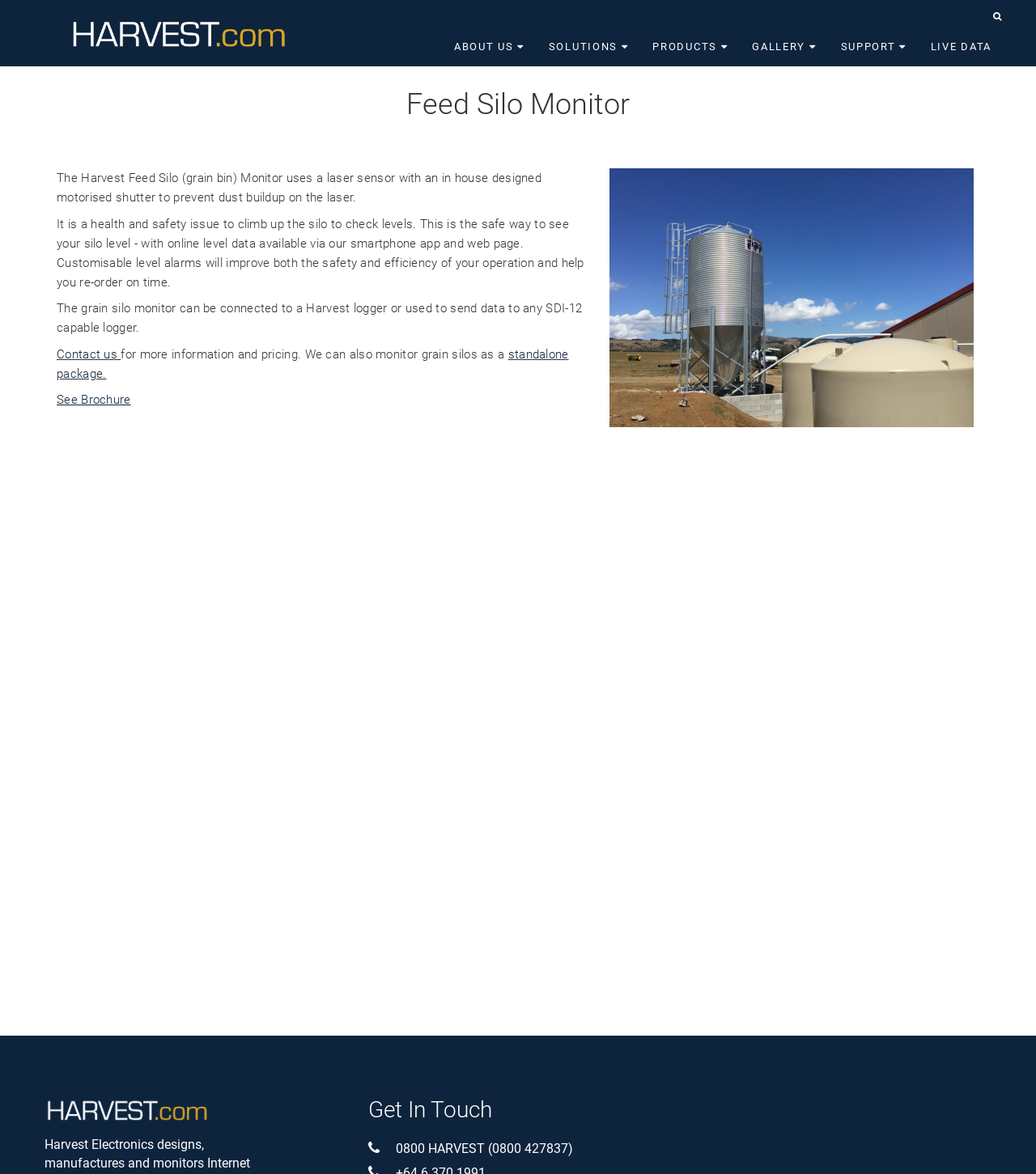Determine the bounding box coordinates of the area to click in order to meet this instruction: "Contact us for more information".

[0.055, 0.296, 0.113, 0.308]